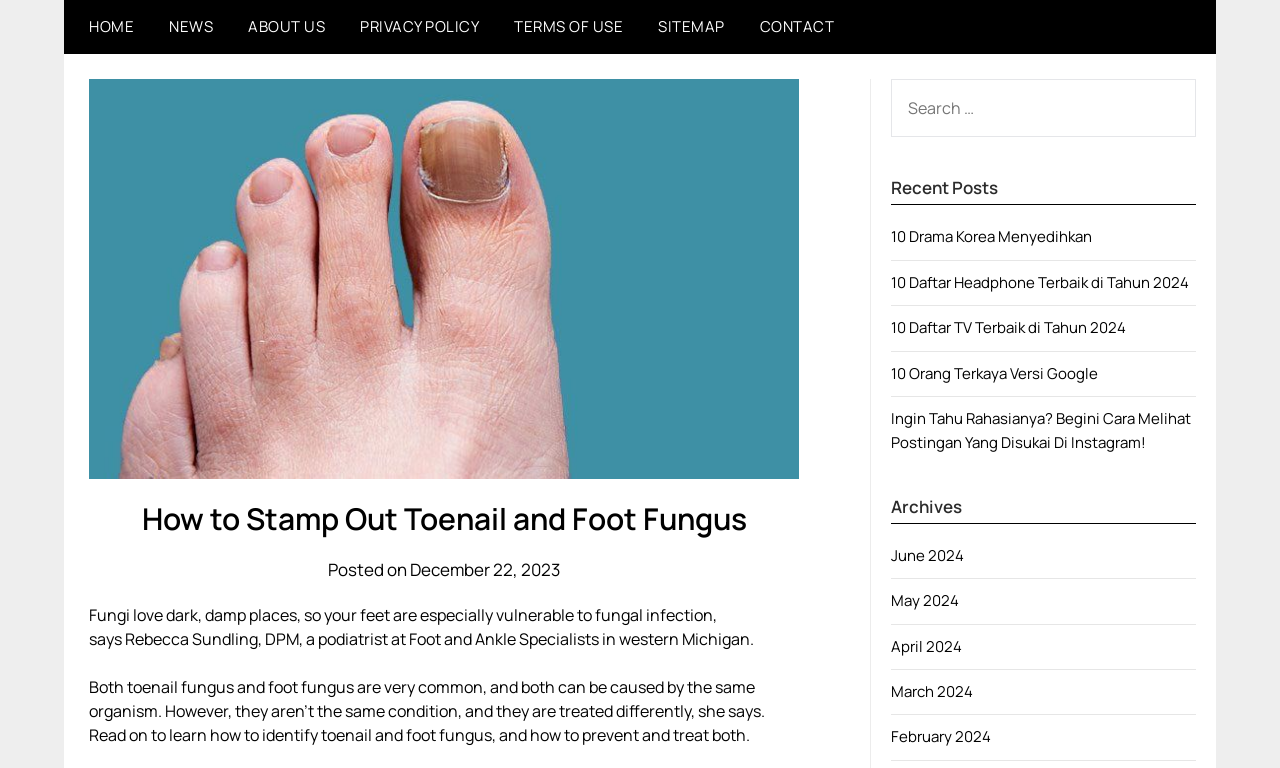Indicate the bounding box coordinates of the element that must be clicked to execute the instruction: "search for something". The coordinates should be given as four float numbers between 0 and 1, i.e., [left, top, right, bottom].

[0.696, 0.103, 0.934, 0.179]